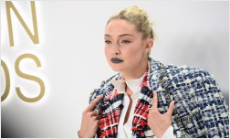What is the dominant color of the model's lipstick?
Based on the image, please offer an in-depth response to the question.

The model's lipstick is described as striking and dark, which suggests that the dominant color of the lipstick is a dark shade, possibly a bold red or purple.